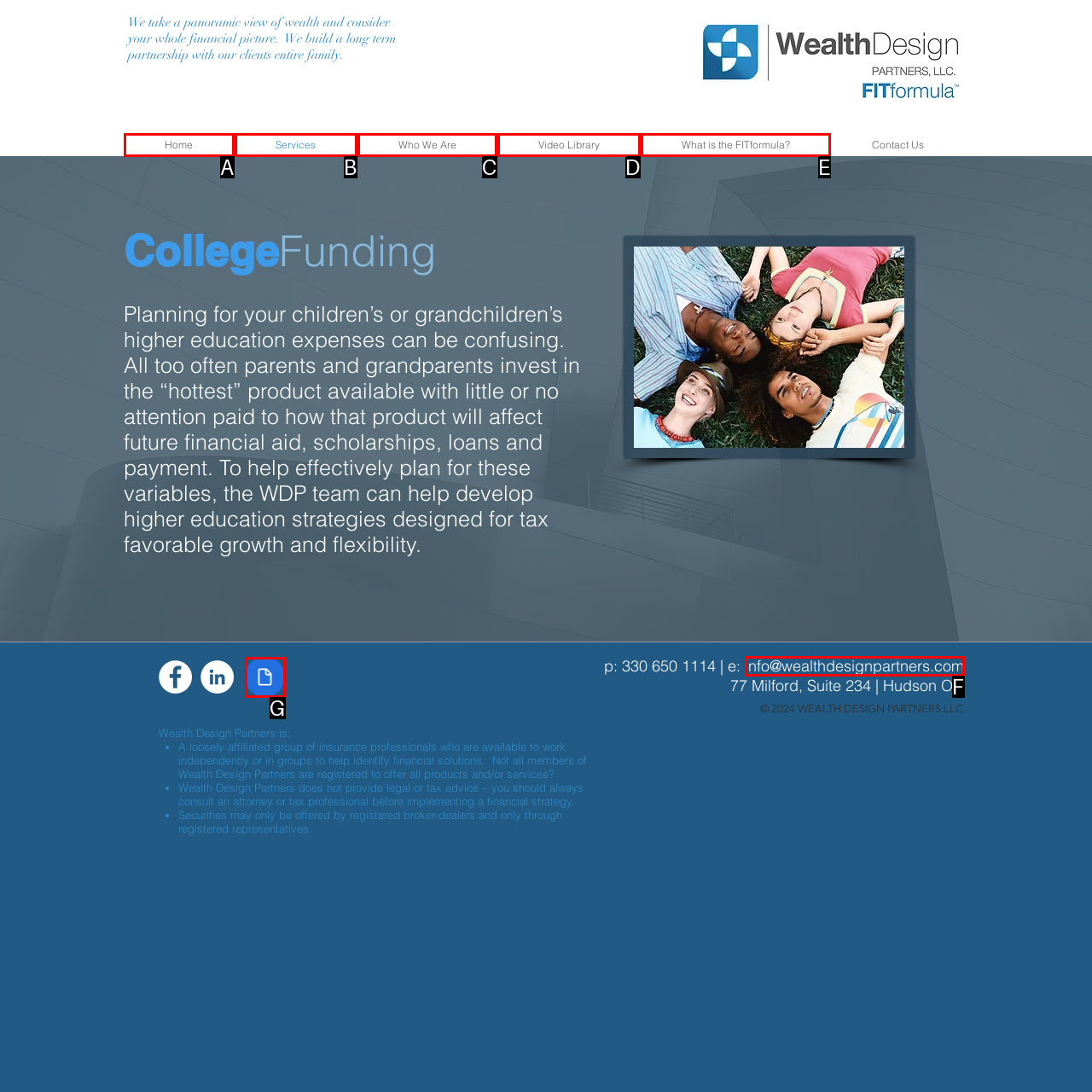Determine which option fits the element description: Who We Are
Answer with the option’s letter directly.

C